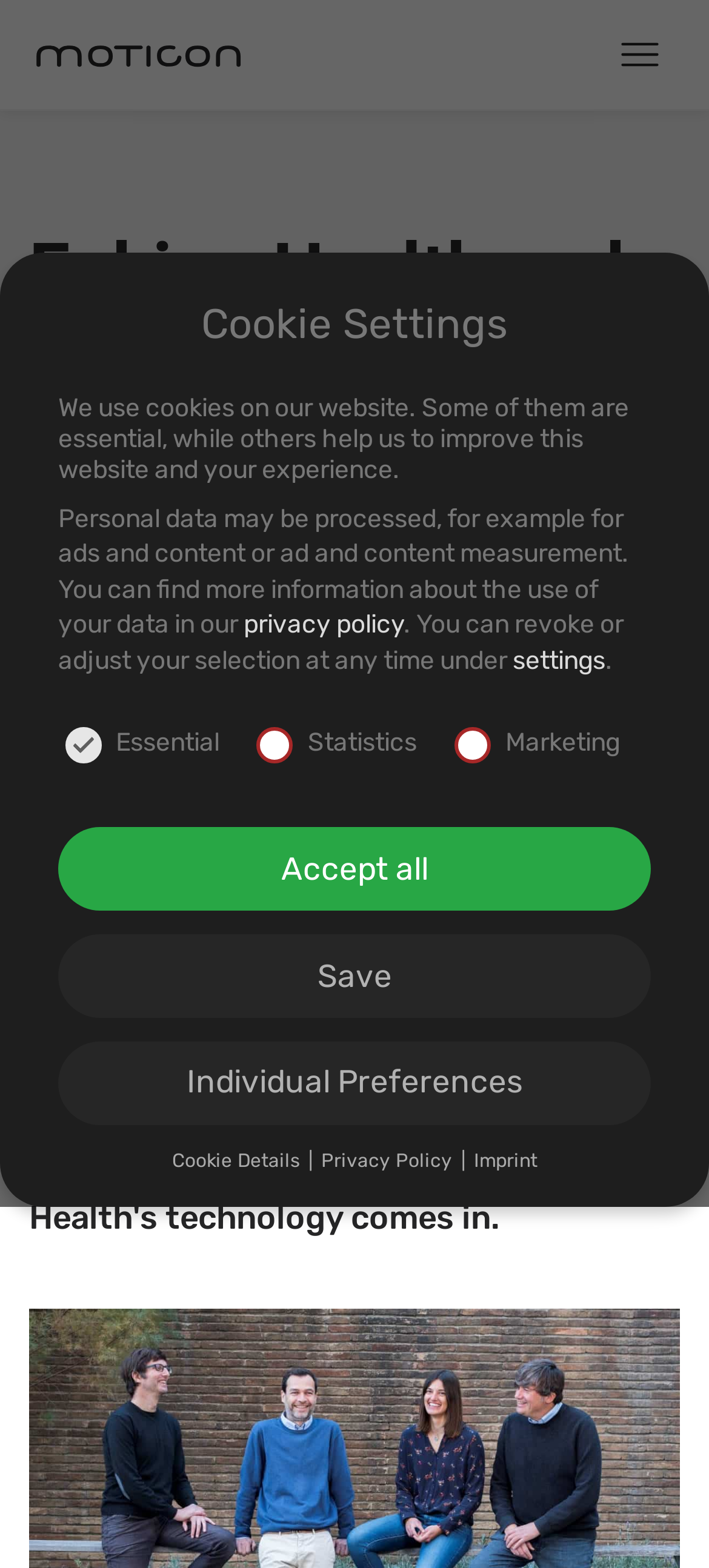Highlight the bounding box coordinates of the region I should click on to meet the following instruction: "Read the privacy policy".

[0.344, 0.389, 0.569, 0.409]